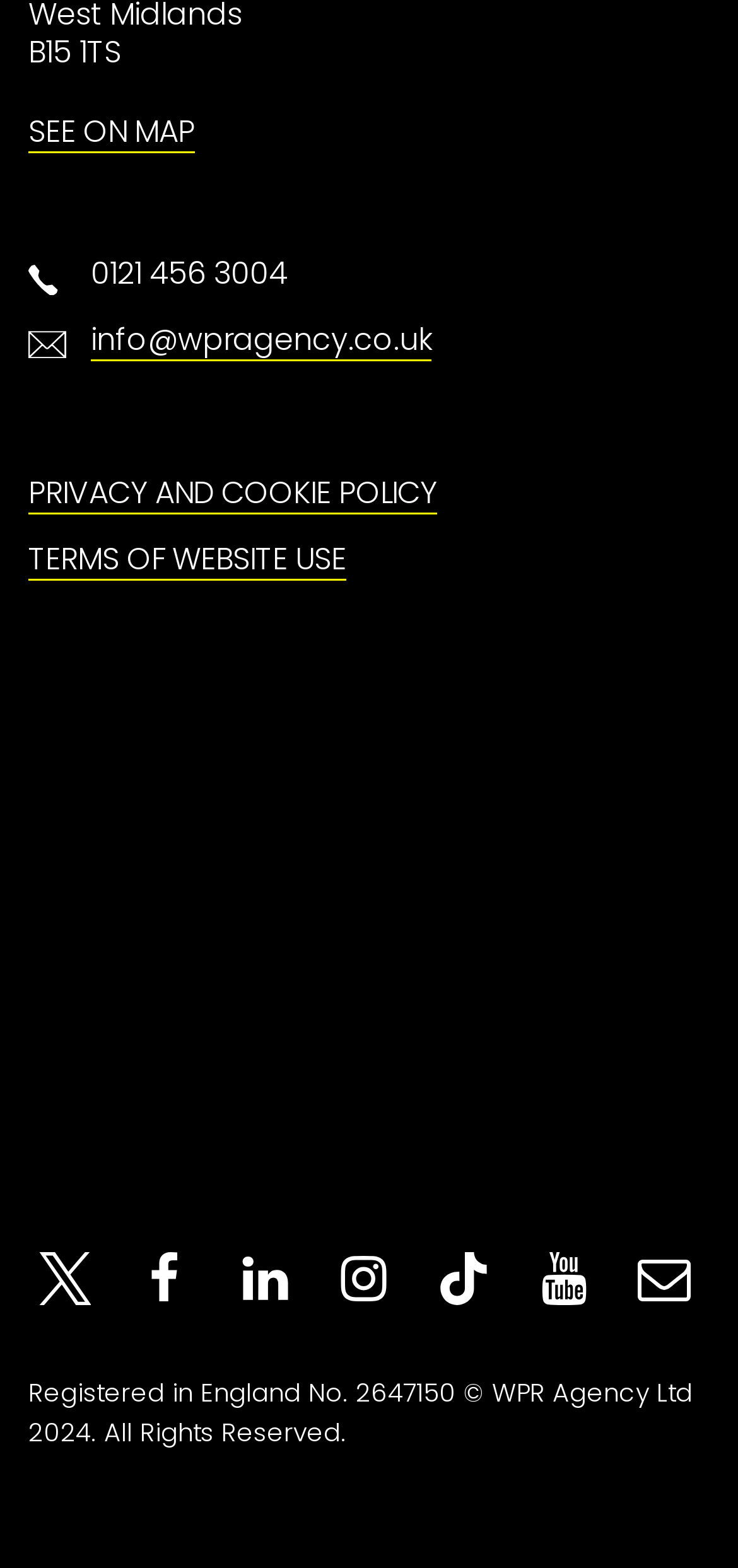Please determine the bounding box coordinates of the section I need to click to accomplish this instruction: "View location on map".

[0.038, 0.07, 0.264, 0.098]